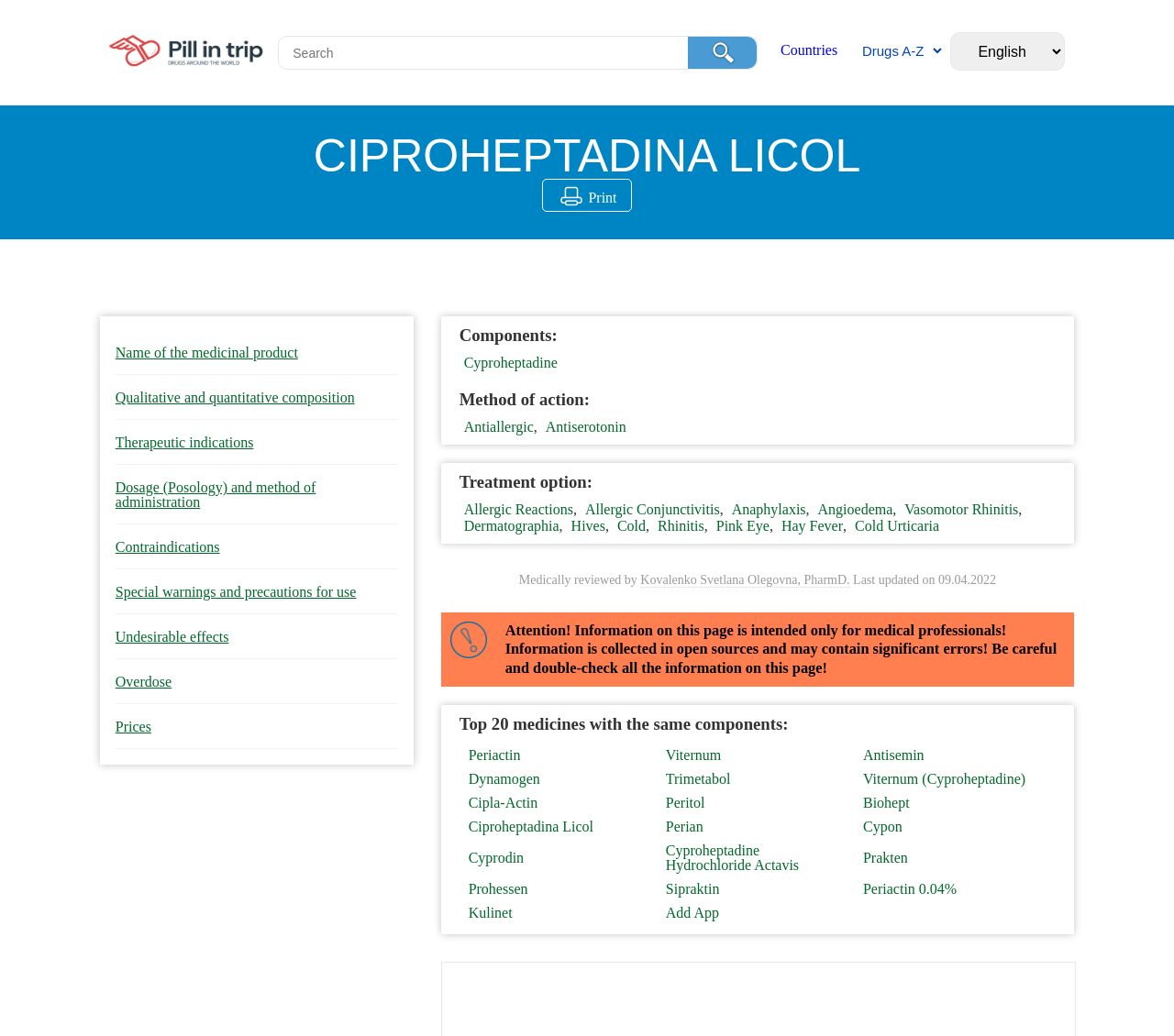Specify the bounding box coordinates of the element's region that should be clicked to achieve the following instruction: "Search for a medical term". The bounding box coordinates consist of four float numbers between 0 and 1, in the format [left, top, right, bottom].

[0.249, 0.035, 0.586, 0.066]